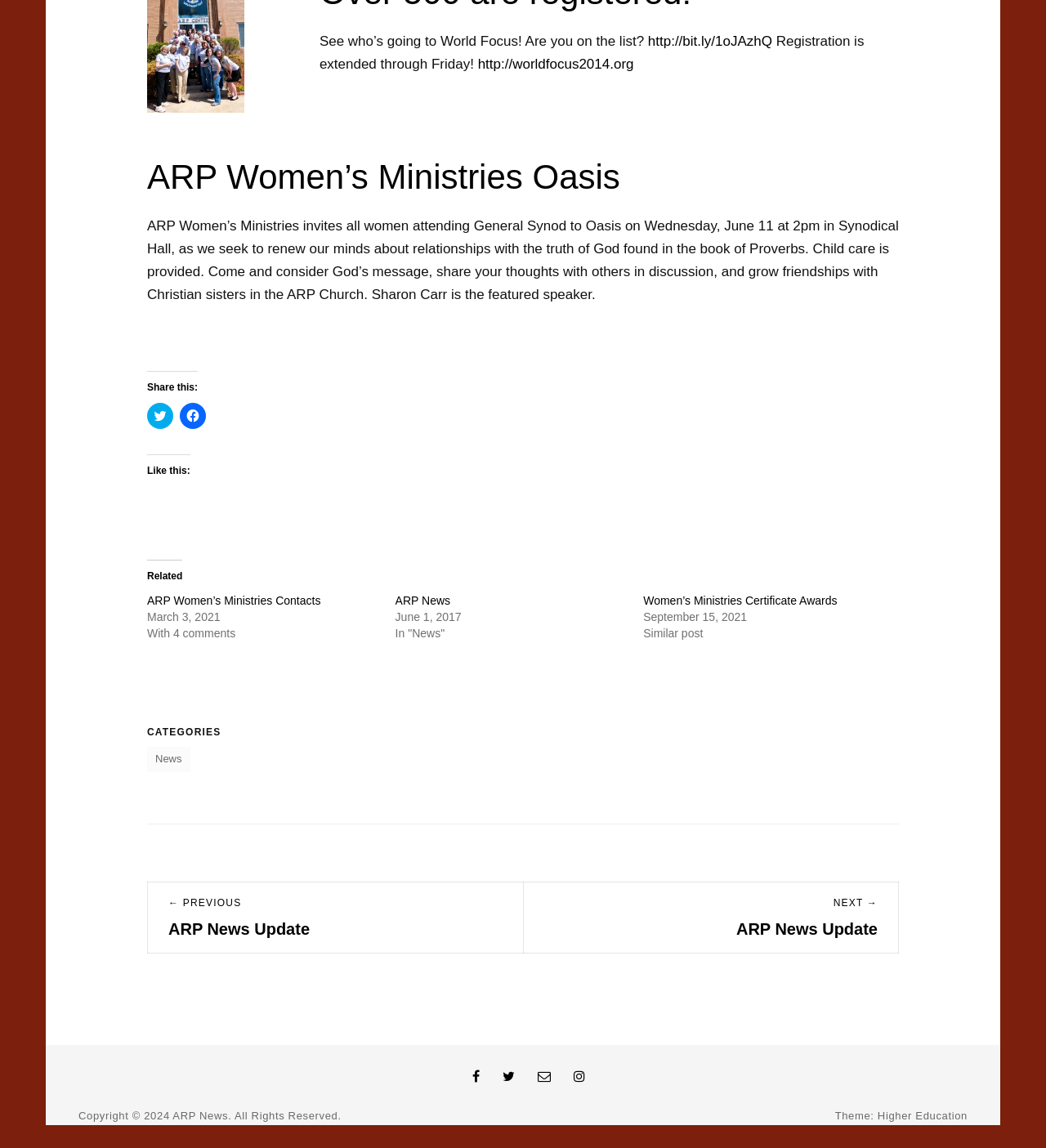Can you specify the bounding box coordinates for the region that should be clicked to fulfill this instruction: "Check the related post".

[0.615, 0.517, 0.8, 0.529]